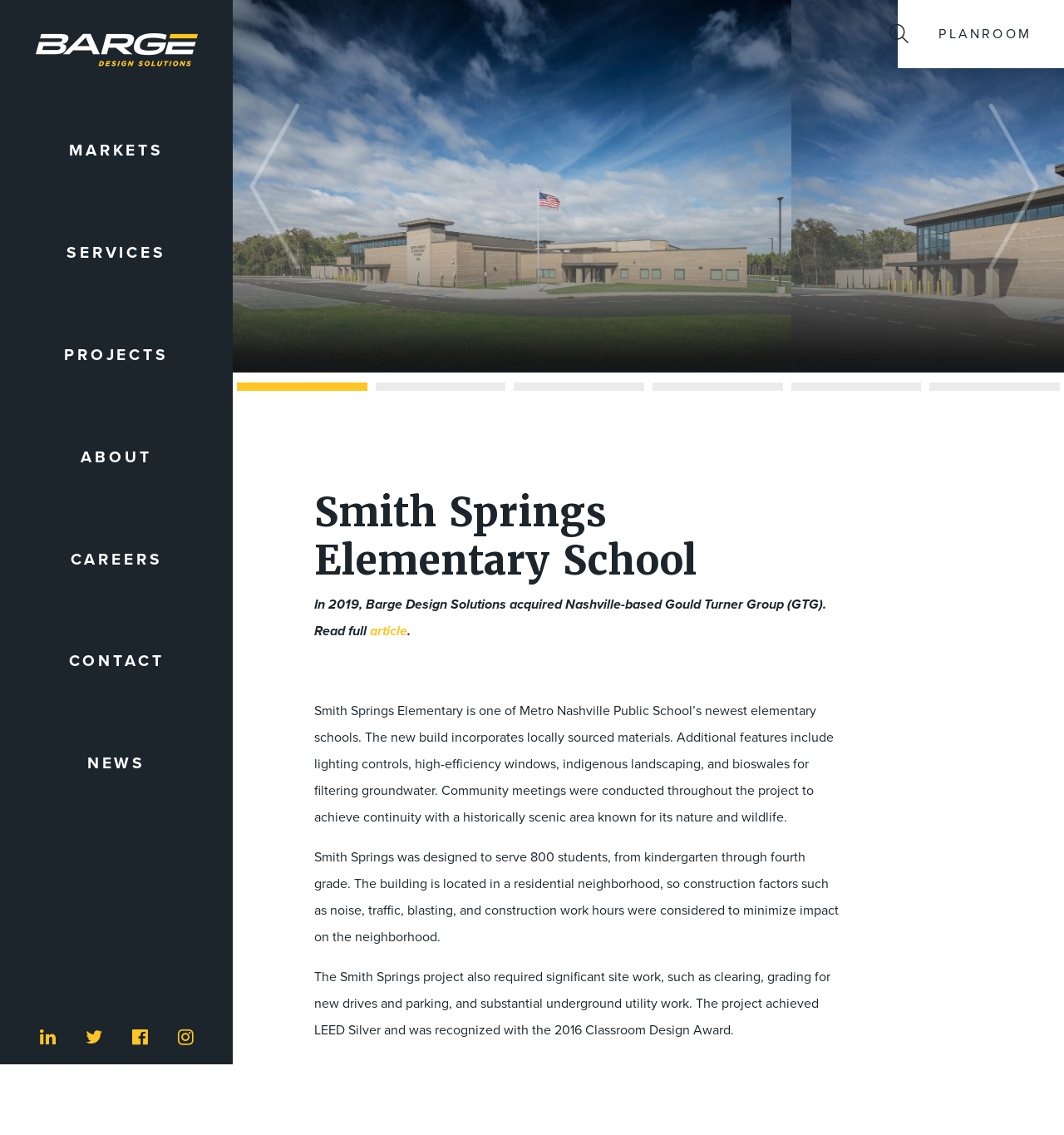Please identify the bounding box coordinates of the element that needs to be clicked to perform the following instruction: "Click the NEWS link".

[0.0, 0.628, 0.219, 0.718]